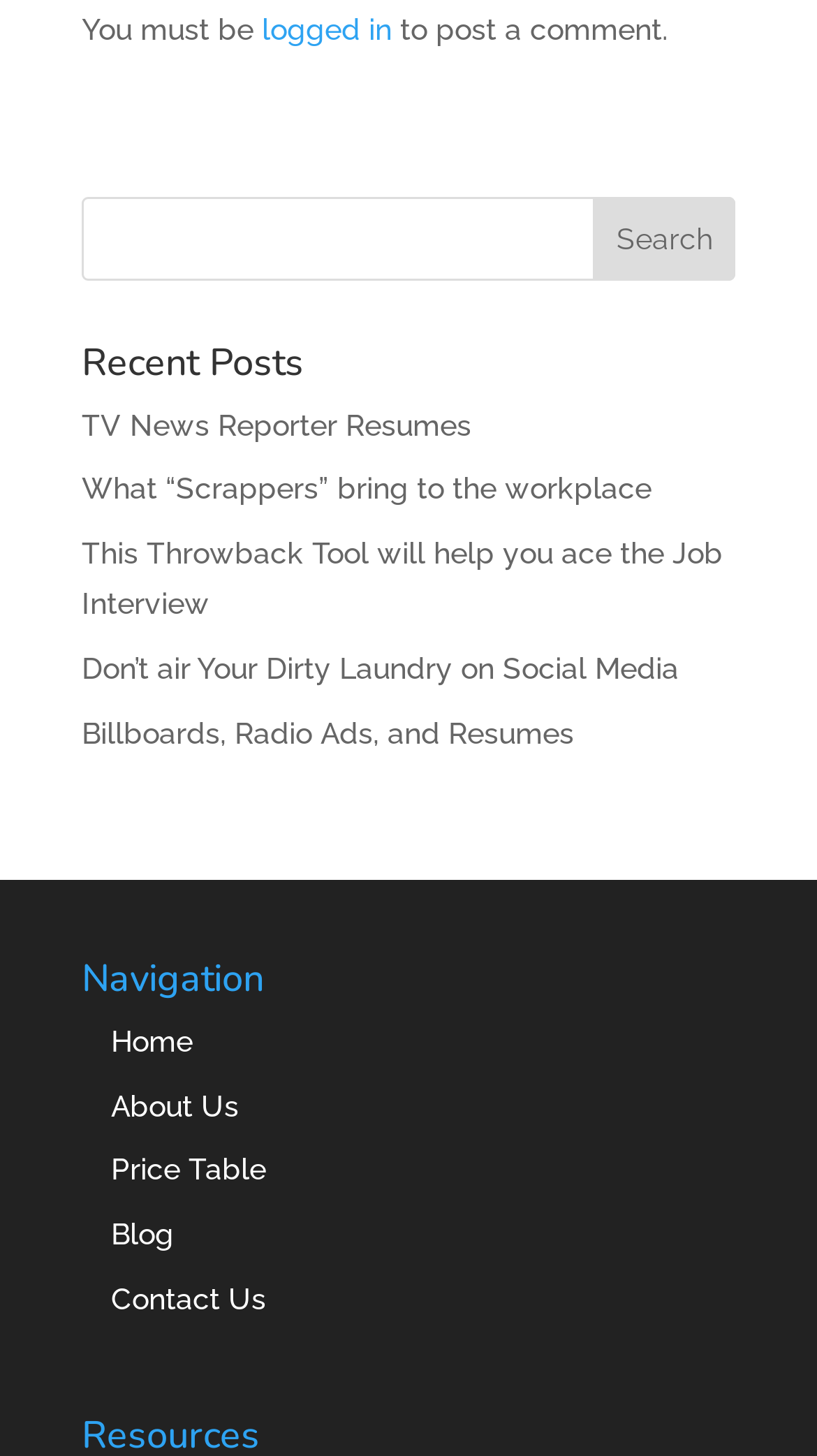How many links are in the navigation section?
Refer to the screenshot and answer in one word or phrase.

5